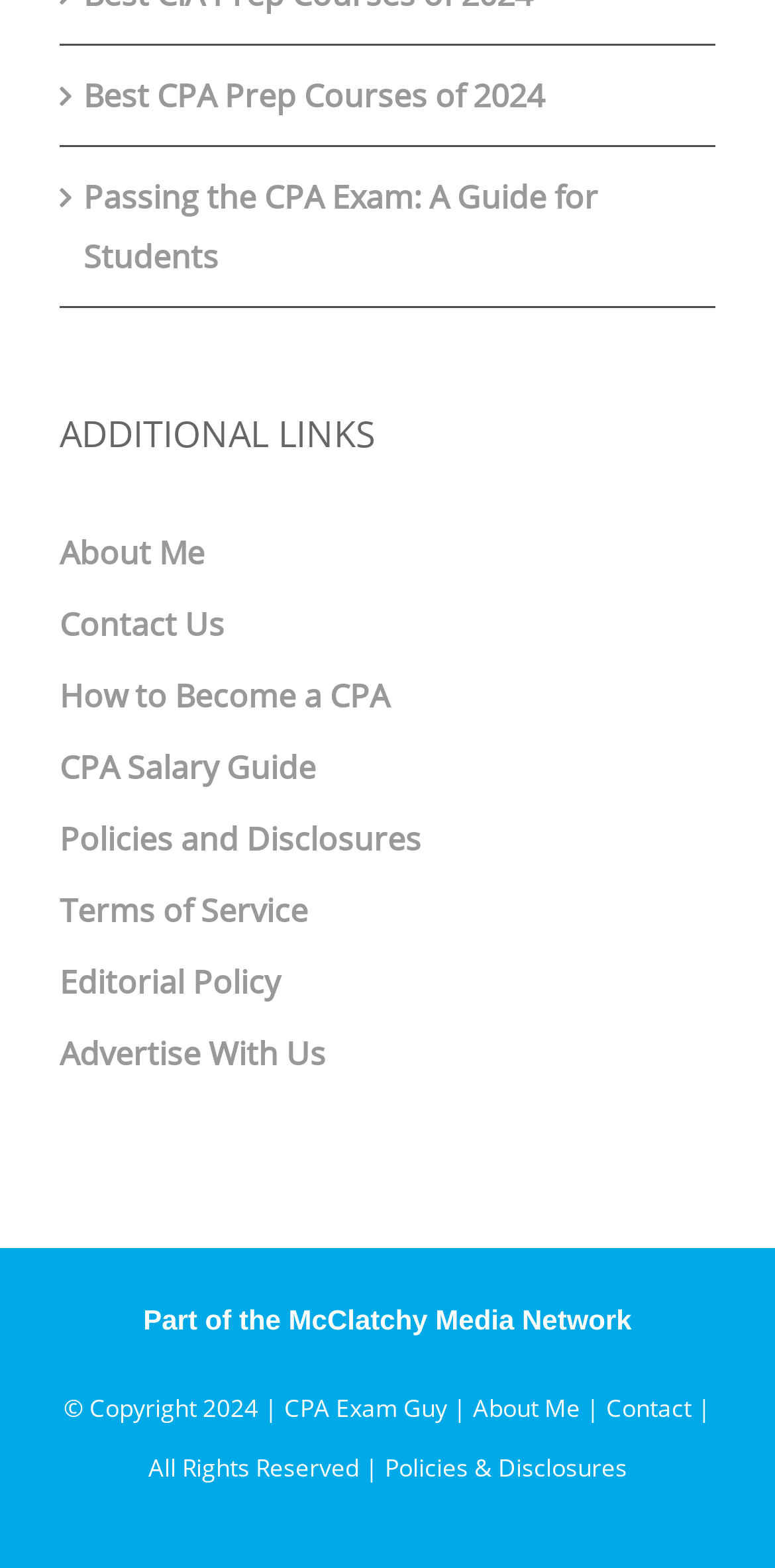Answer the following inquiry with a single word or phrase:
What is the purpose of the 'Policies & Disclosures' link?

To provide policies and disclosures